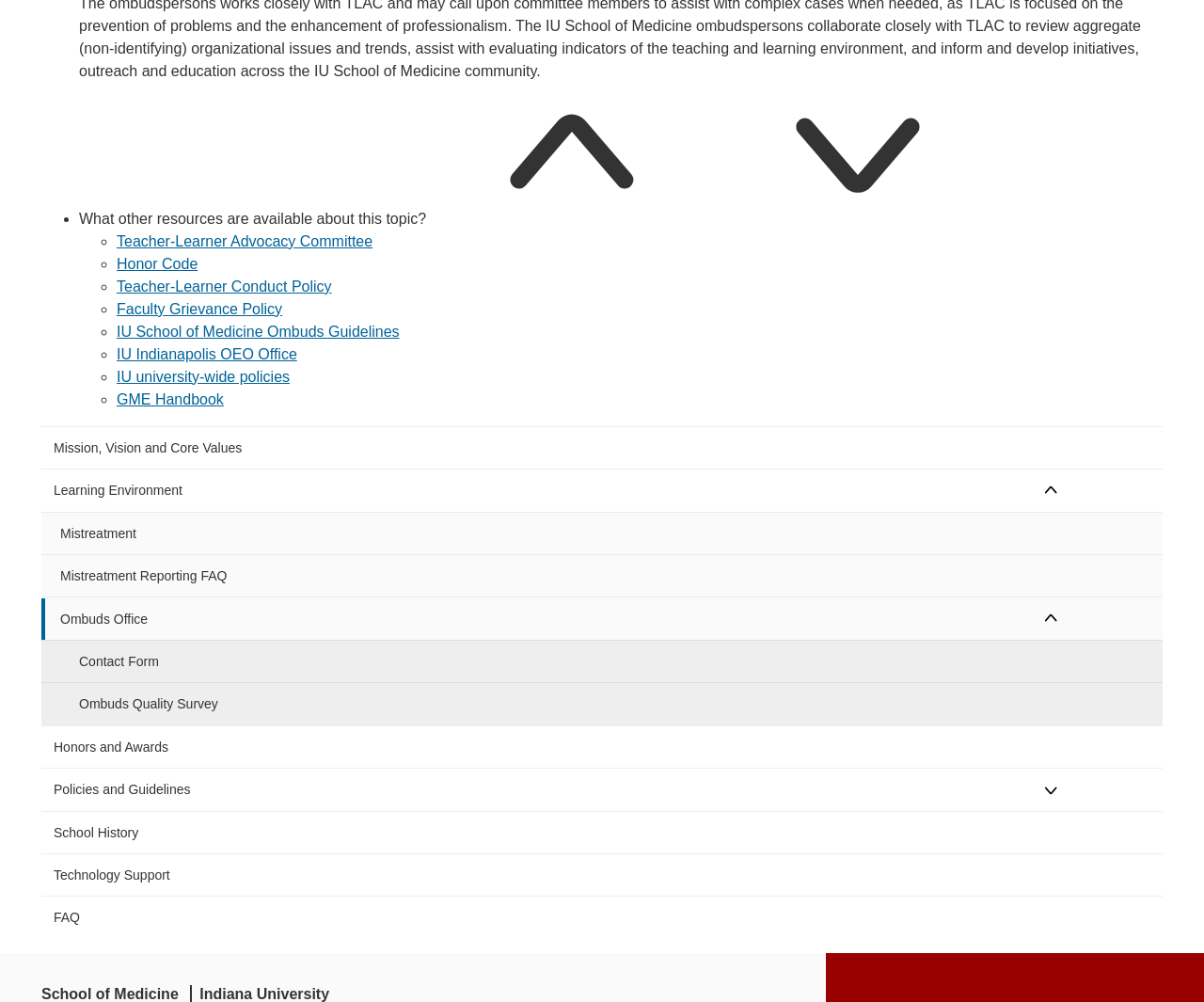Please find the bounding box coordinates of the section that needs to be clicked to achieve this instruction: "Click on the 'What other resources are available about this topic?' button".

[0.066, 0.082, 0.966, 0.23]